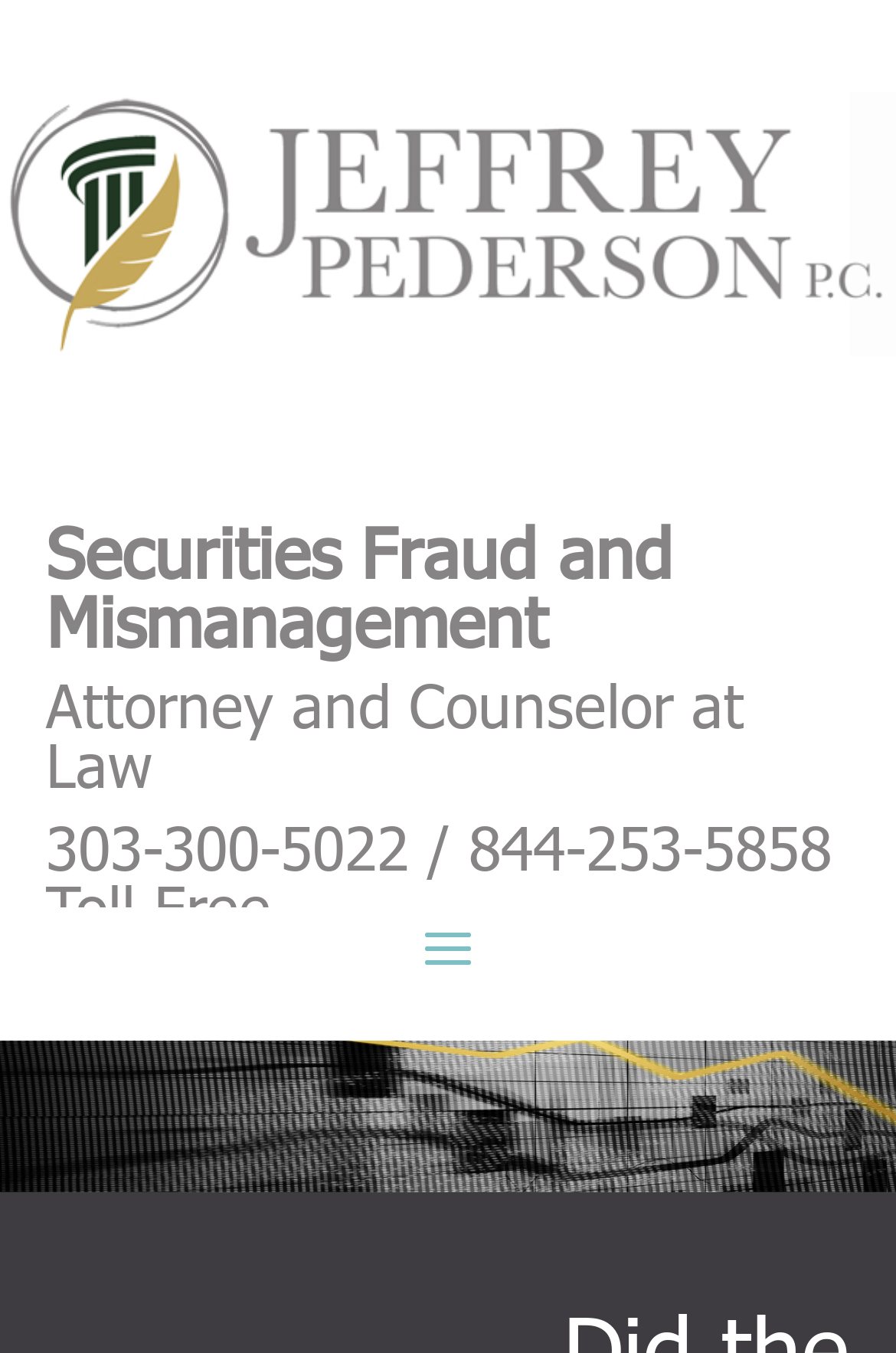Please determine the bounding box of the UI element that matches this description: 844-253-5858. The coordinates should be given as (top-left x, top-left y, bottom-right x, bottom-right y), with all values between 0 and 1.

[0.523, 0.597, 0.928, 0.653]